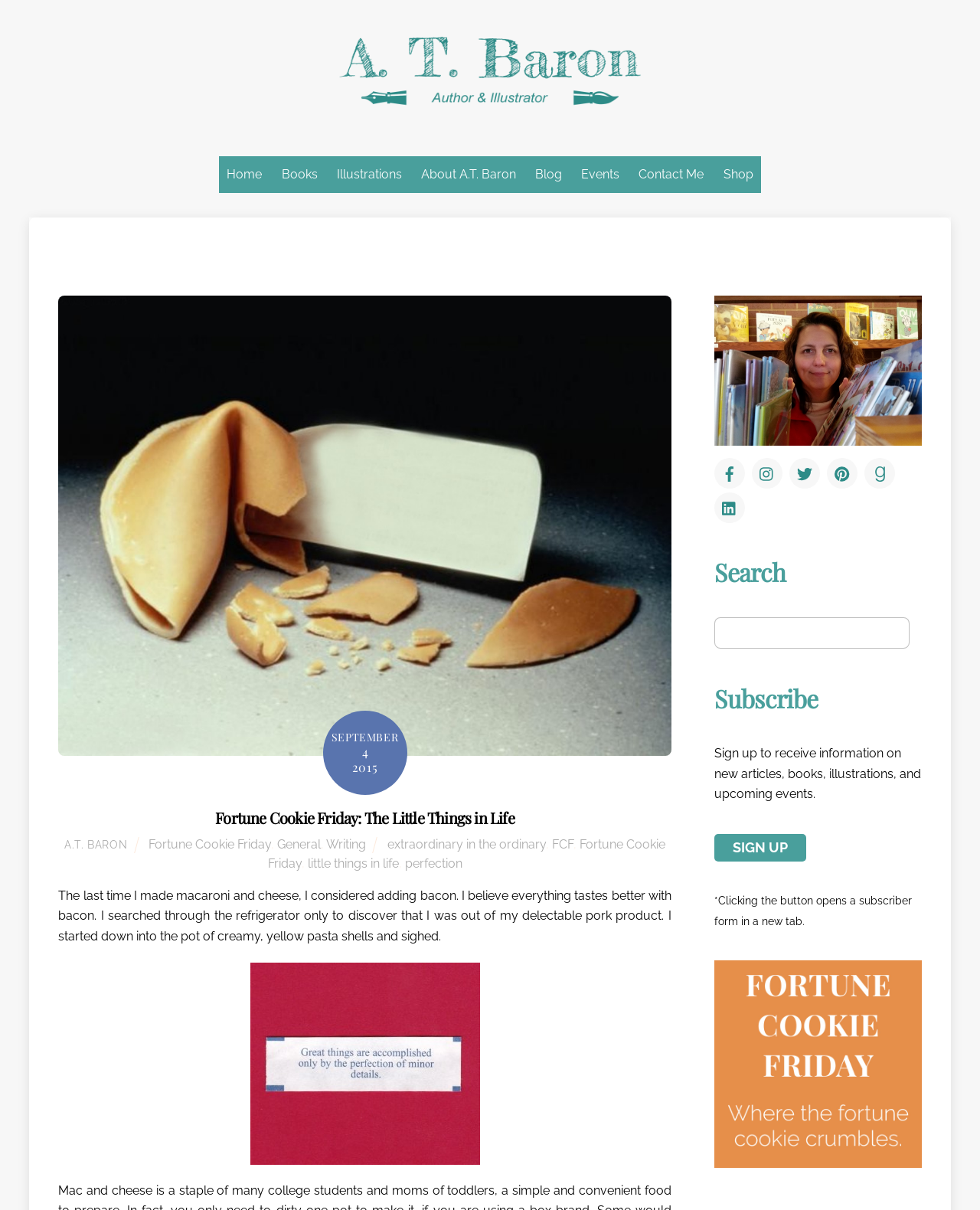Find the bounding box coordinates for the area you need to click to carry out the instruction: "Check the 'Facebook' link". The coordinates should be four float numbers between 0 and 1, indicated as [left, top, right, bottom].

[0.729, 0.384, 0.76, 0.396]